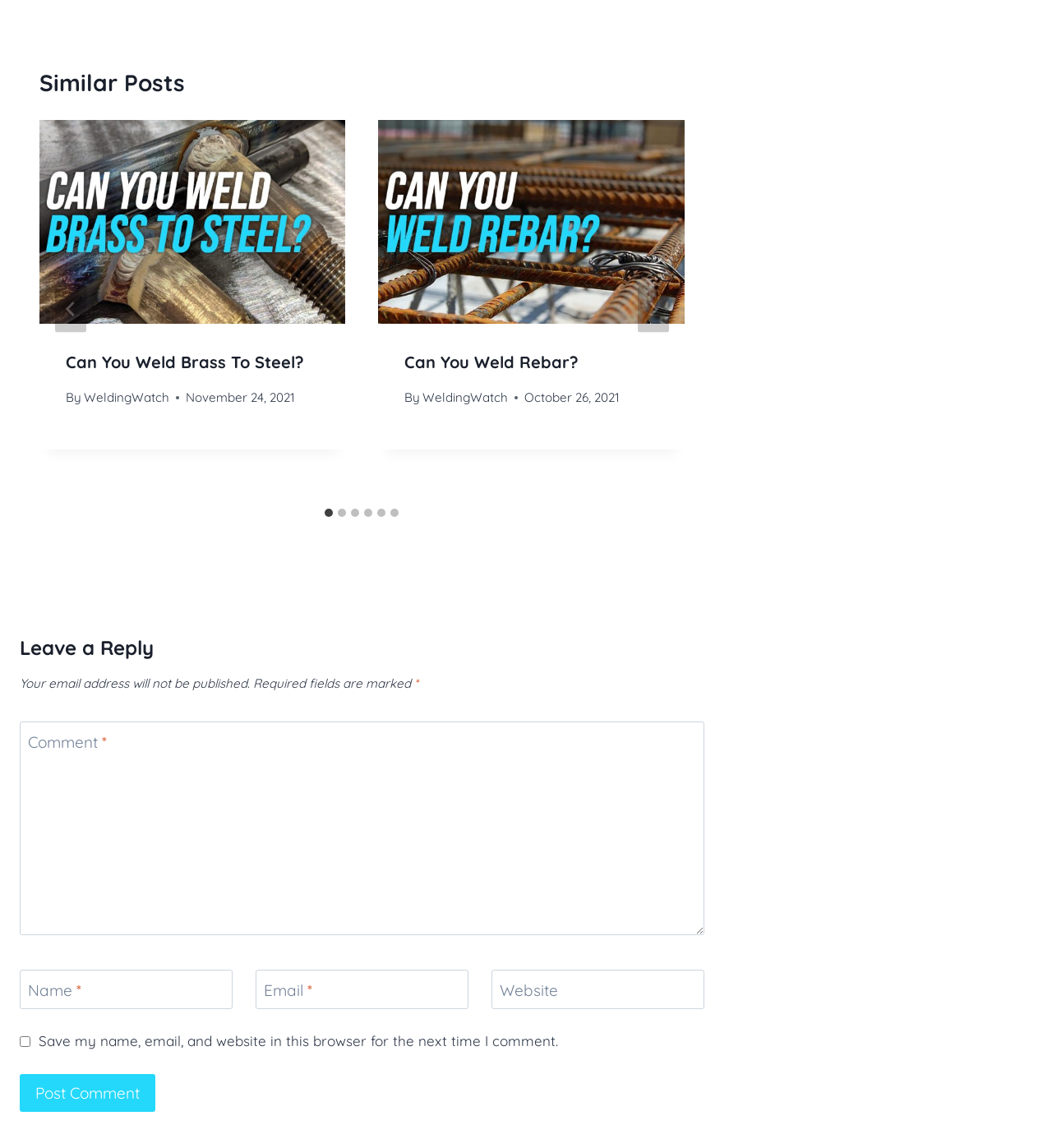What information is required to leave a comment?
Please answer the question as detailed as possible.

In order to leave a comment on the webpage, users are required to provide their name, email address, and the comment itself. This information is necessary to validate the comment and allow it to be posted on the webpage.